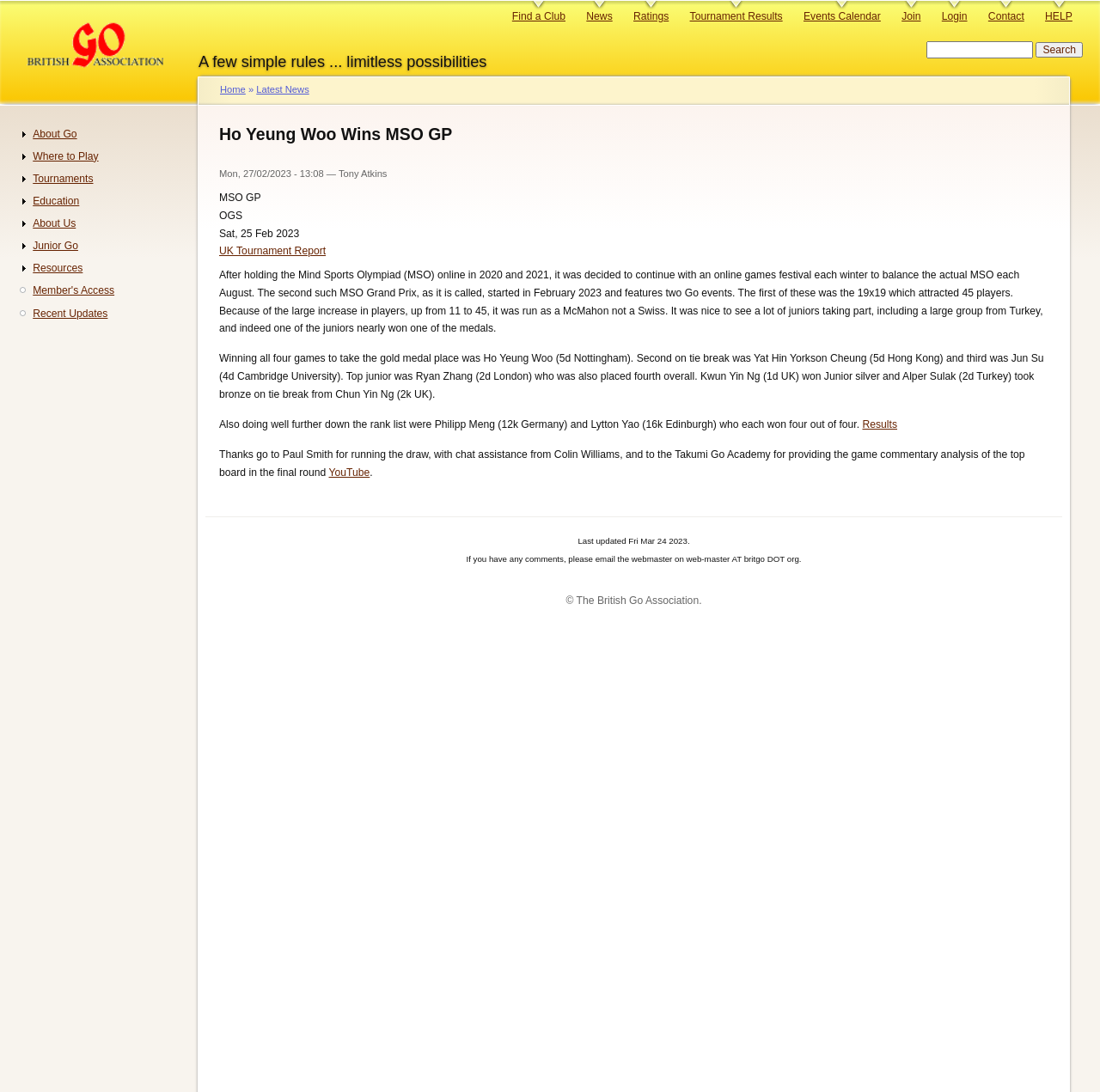Find the bounding box coordinates of the clickable area required to complete the following action: "Watch the YouTube video".

[0.299, 0.427, 0.336, 0.438]